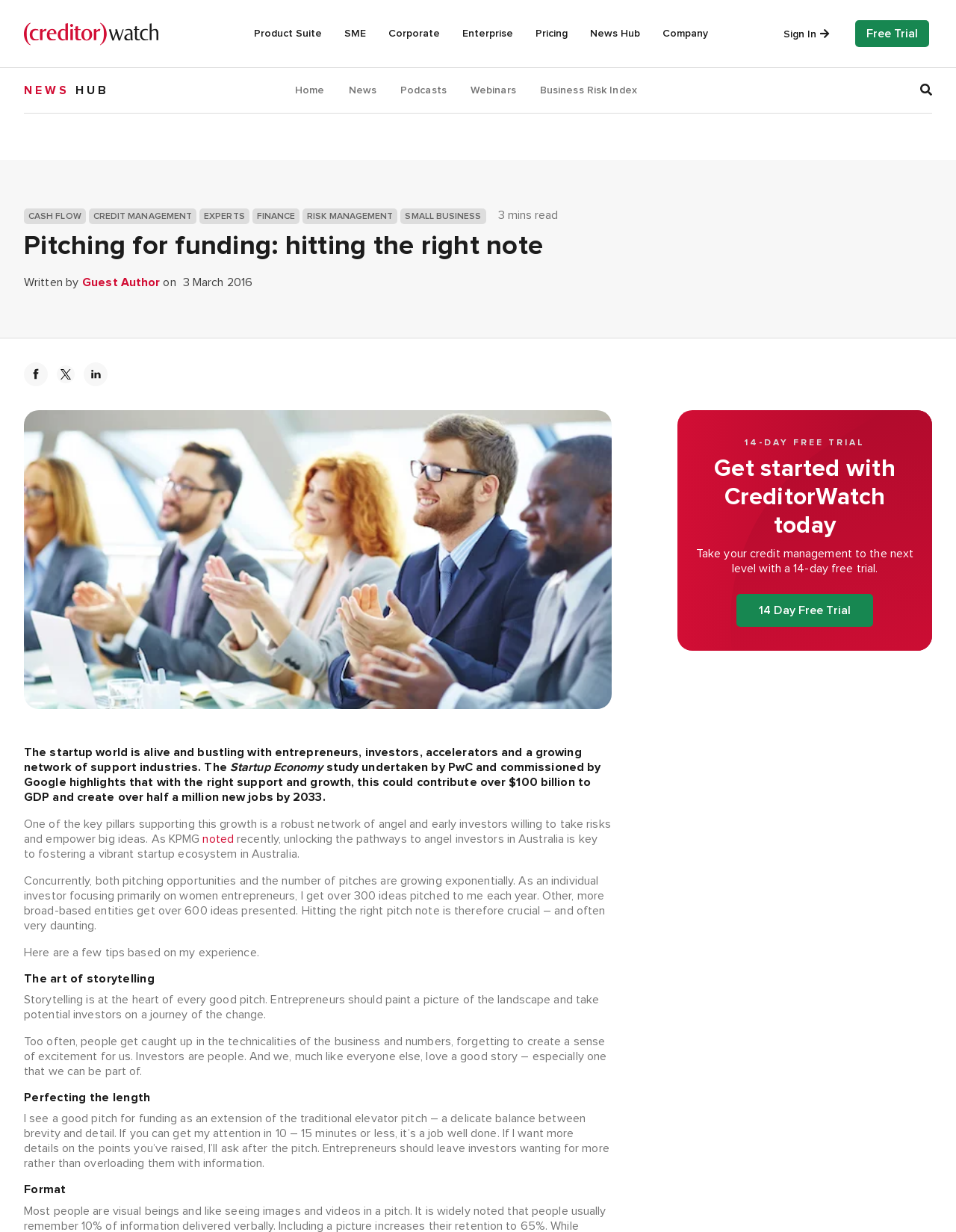Locate the bounding box coordinates of the element that should be clicked to fulfill the instruction: "Click the 'Pricing' link".

[0.548, 0.003, 0.605, 0.052]